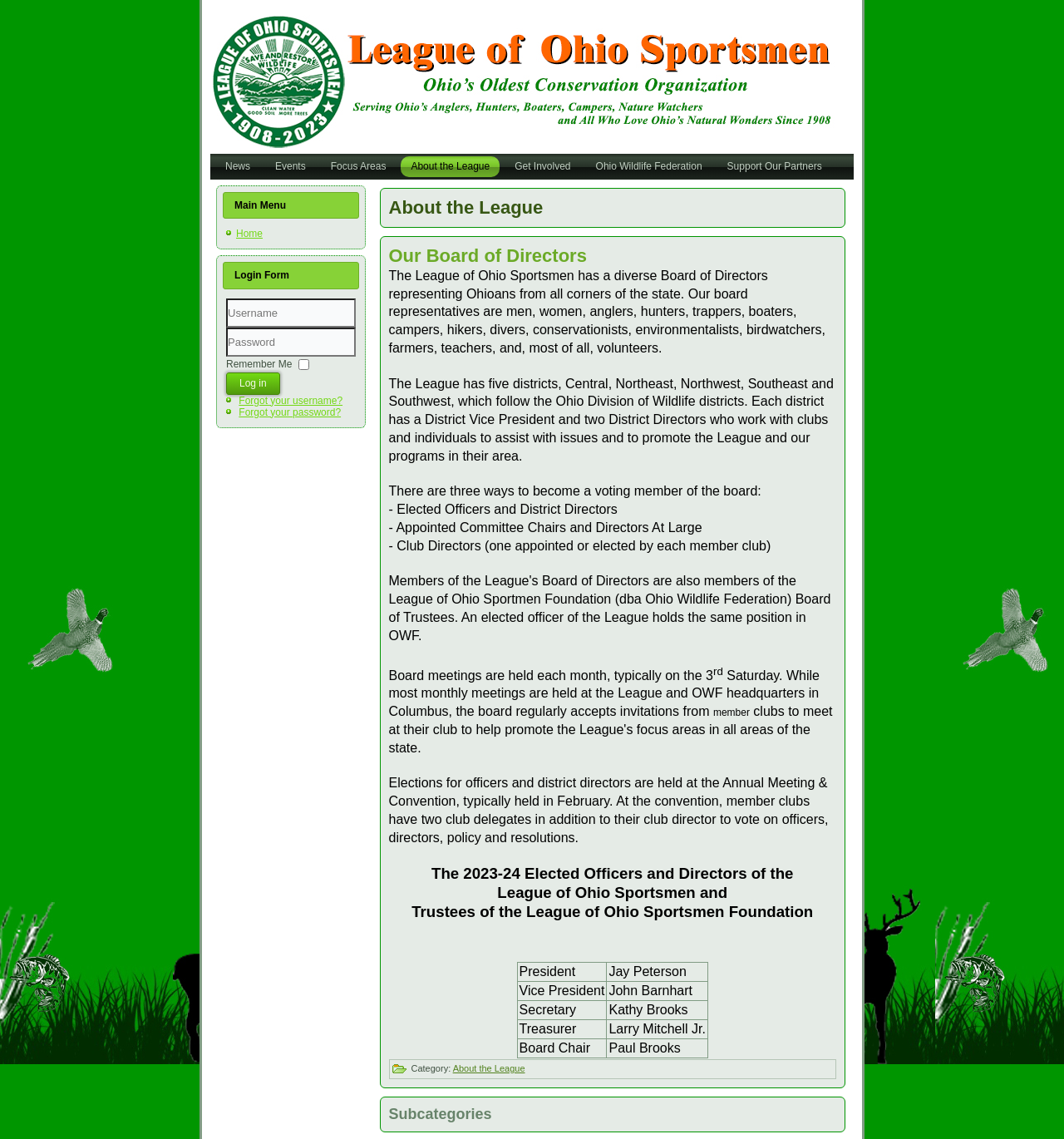Find and provide the bounding box coordinates for the UI element described here: "Events". The coordinates should be given as four float numbers between 0 and 1: [left, top, right, bottom].

[0.249, 0.137, 0.297, 0.155]